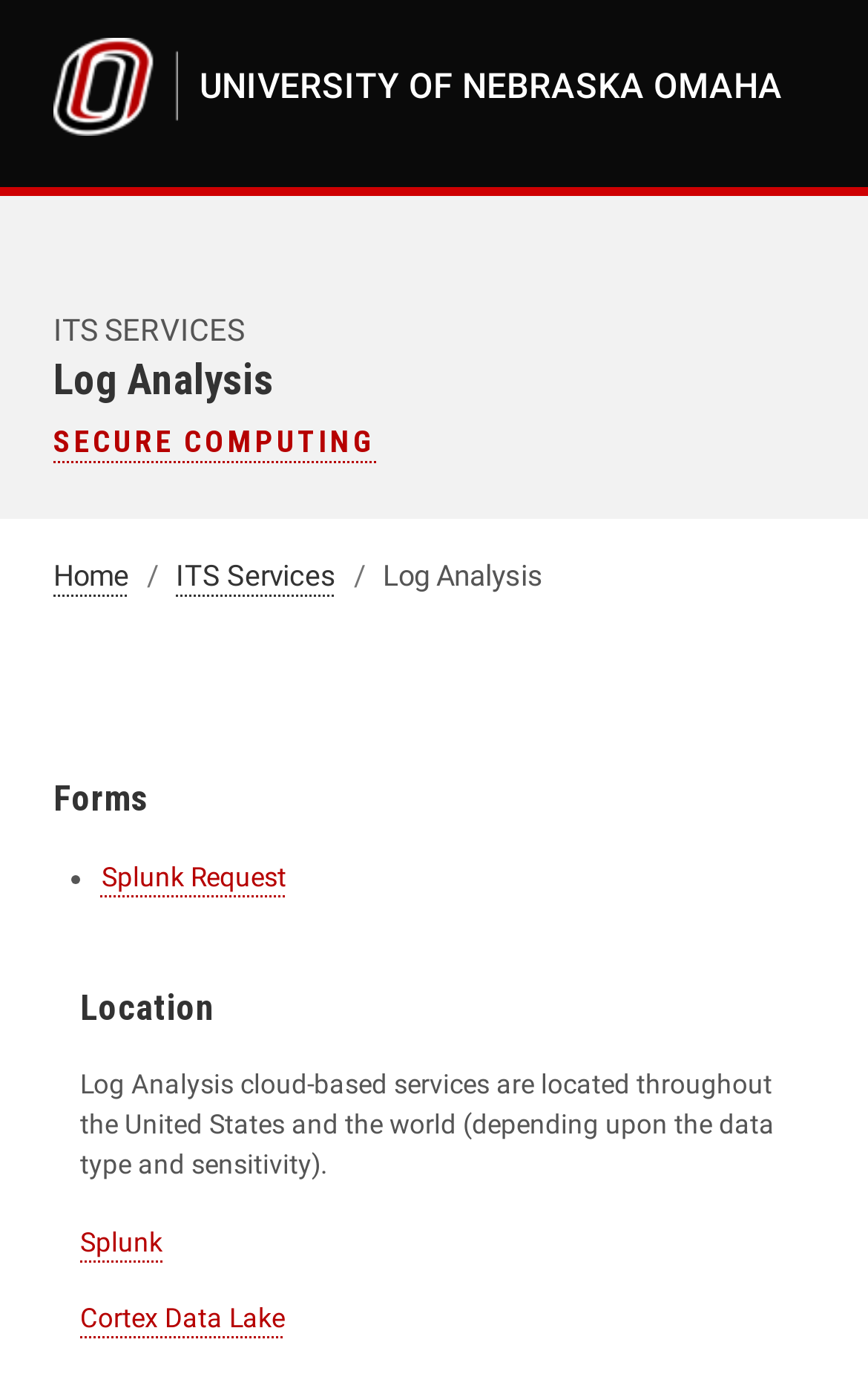Please identify the bounding box coordinates of the area that needs to be clicked to fulfill the following instruction: "Go to ITS SERVICES."

[0.062, 0.227, 0.282, 0.253]